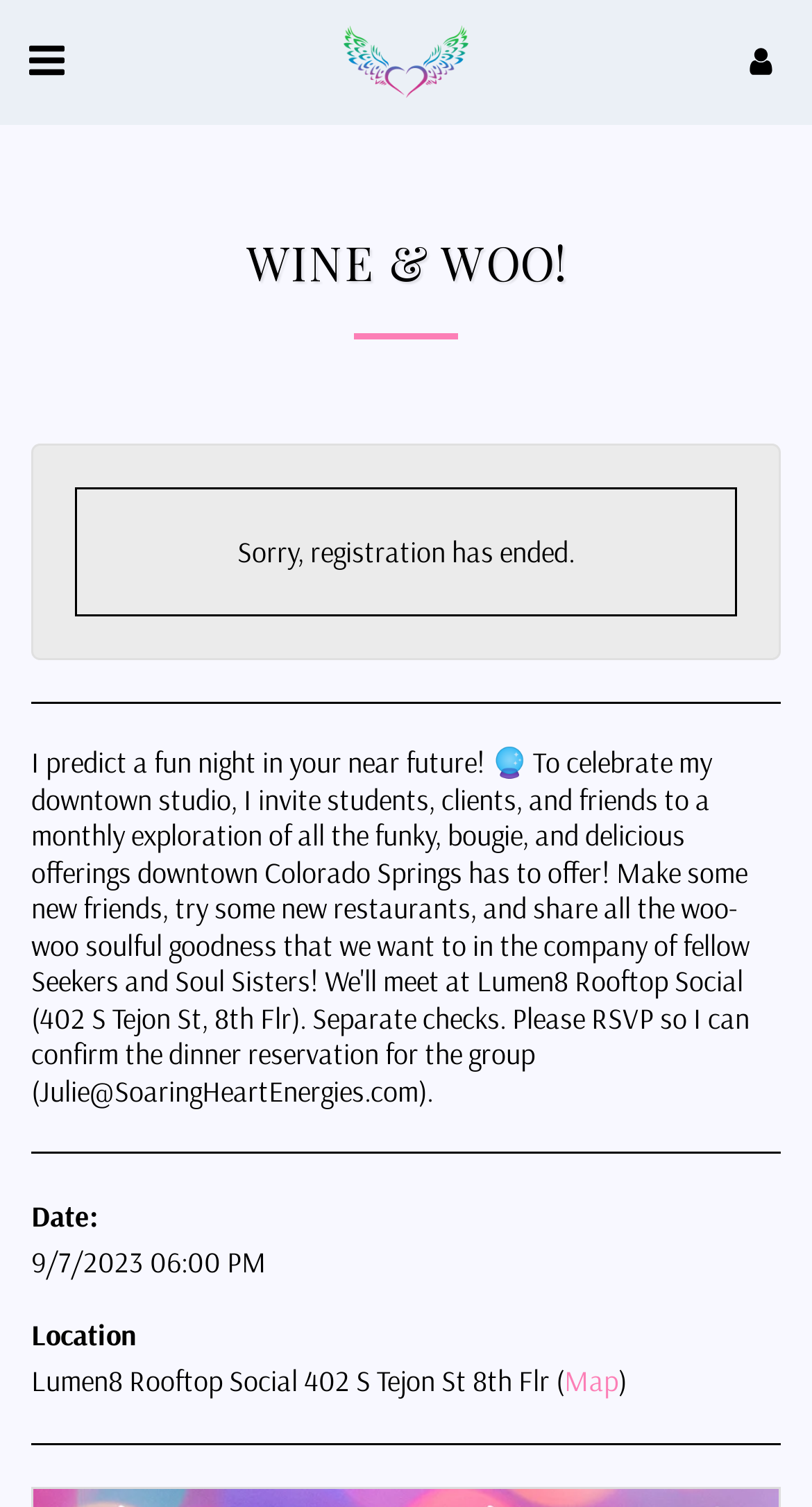Write an exhaustive caption that covers the webpage's main aspects.

The webpage is about an event called "Wine & Woo!" organized by Soaring Heart Energies. At the top left corner, there is a small button with no text. Next to it, on the top center, is a link to Soaring Heart Energies accompanied by an image with the same name. On the top right corner, there is another link with no text.

Below these elements, there is a large heading that reads "WINE & WOO!" spanning almost the entire width of the page. Underneath the heading, there is a horizontal separator line.

The main content of the page is a notification that says "Sorry, registration has ended." This text is centered on the page. Below this notification, there are three horizontal separator lines, dividing the page into sections.

In the next section, there are details about the event. The date of the event is listed as "9/7/2023 06:00 PM" and the location is "Lumen8 Rooftop Social 402 S Tejon St 8th Flr". There is also a link to view the location on a map. The event details are aligned to the left side of the page.